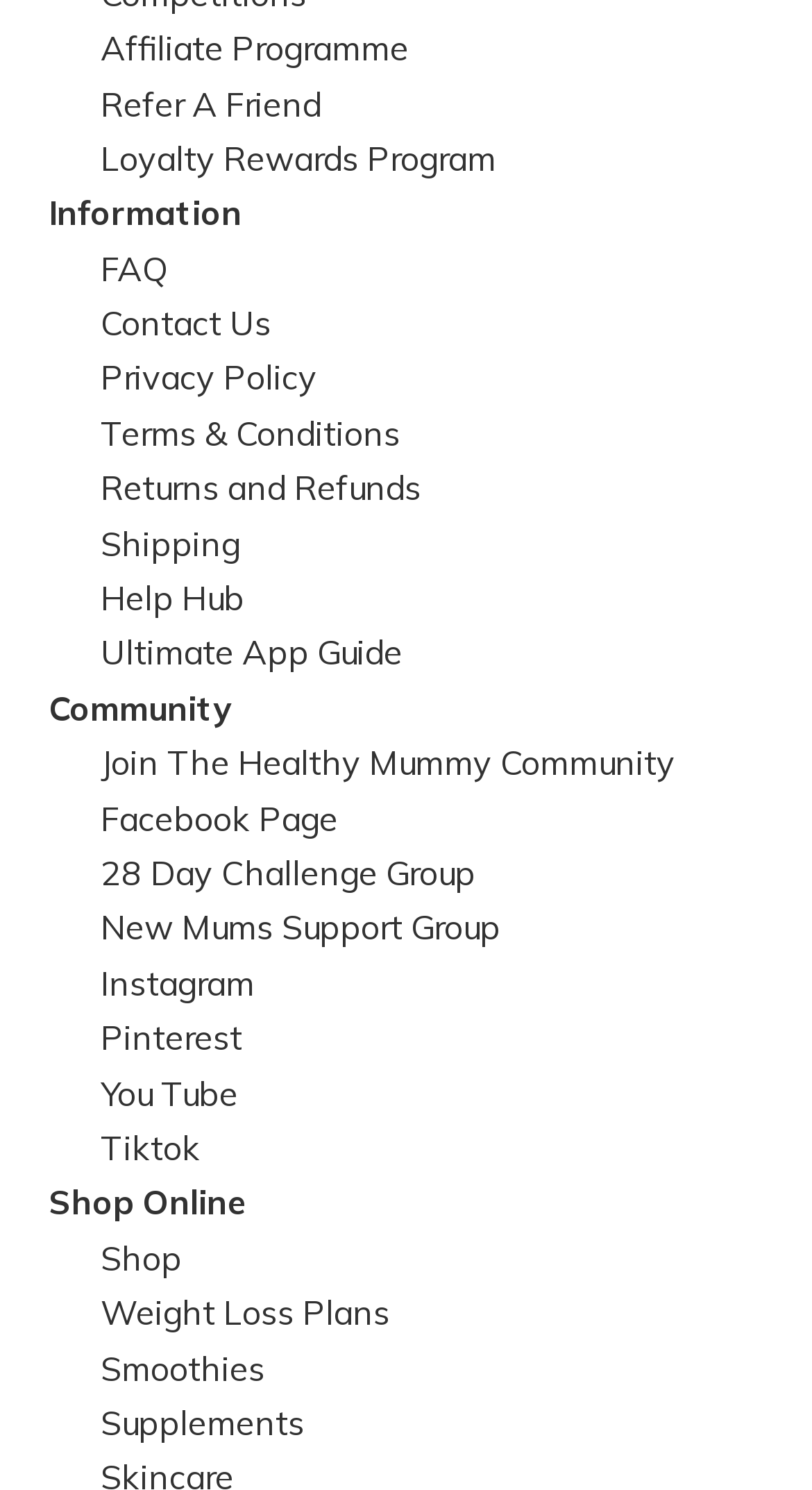Find the bounding box coordinates for the area that should be clicked to accomplish the instruction: "Click on Affiliate Programme".

[0.124, 0.018, 0.504, 0.046]